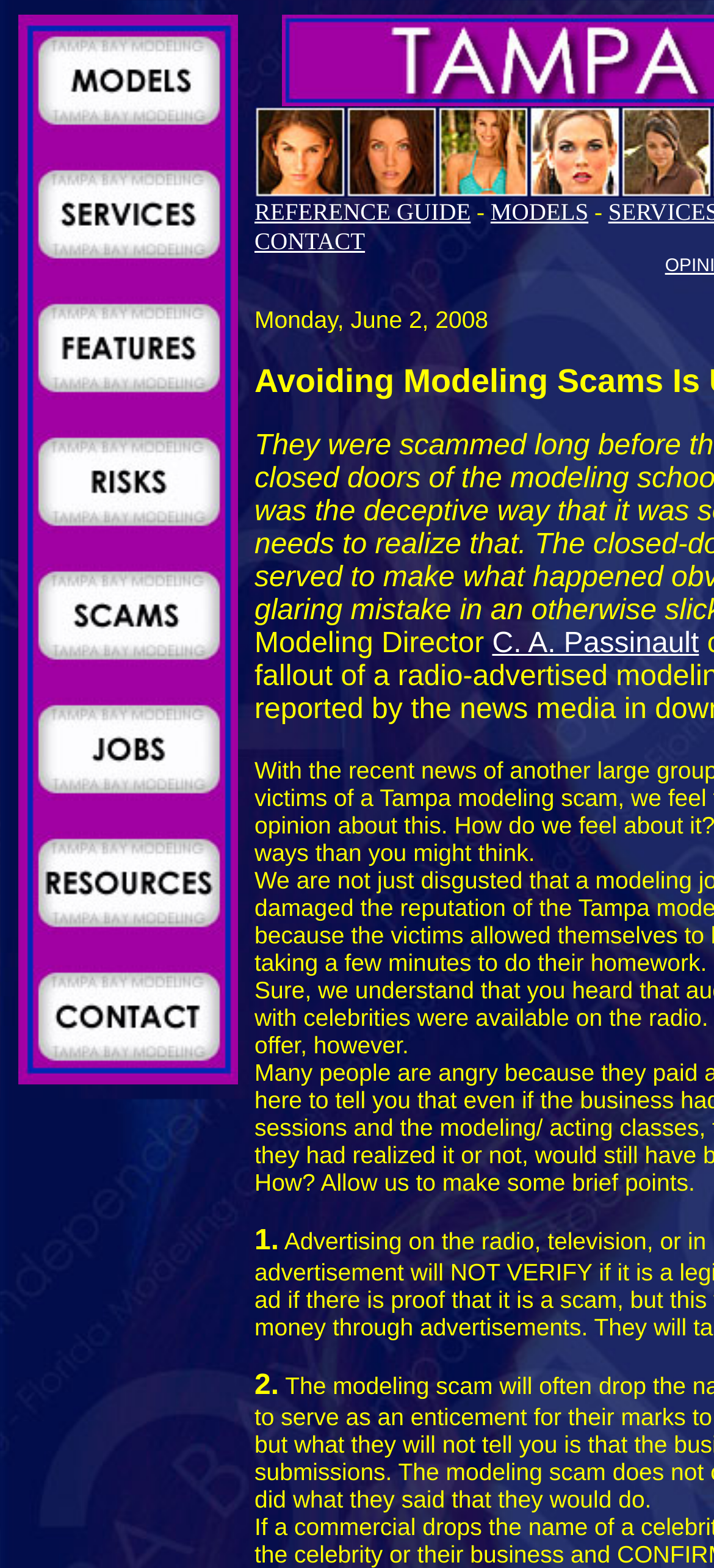How many model photographs are displayed on this webpage?
Refer to the image and provide a one-word or short phrase answer.

5